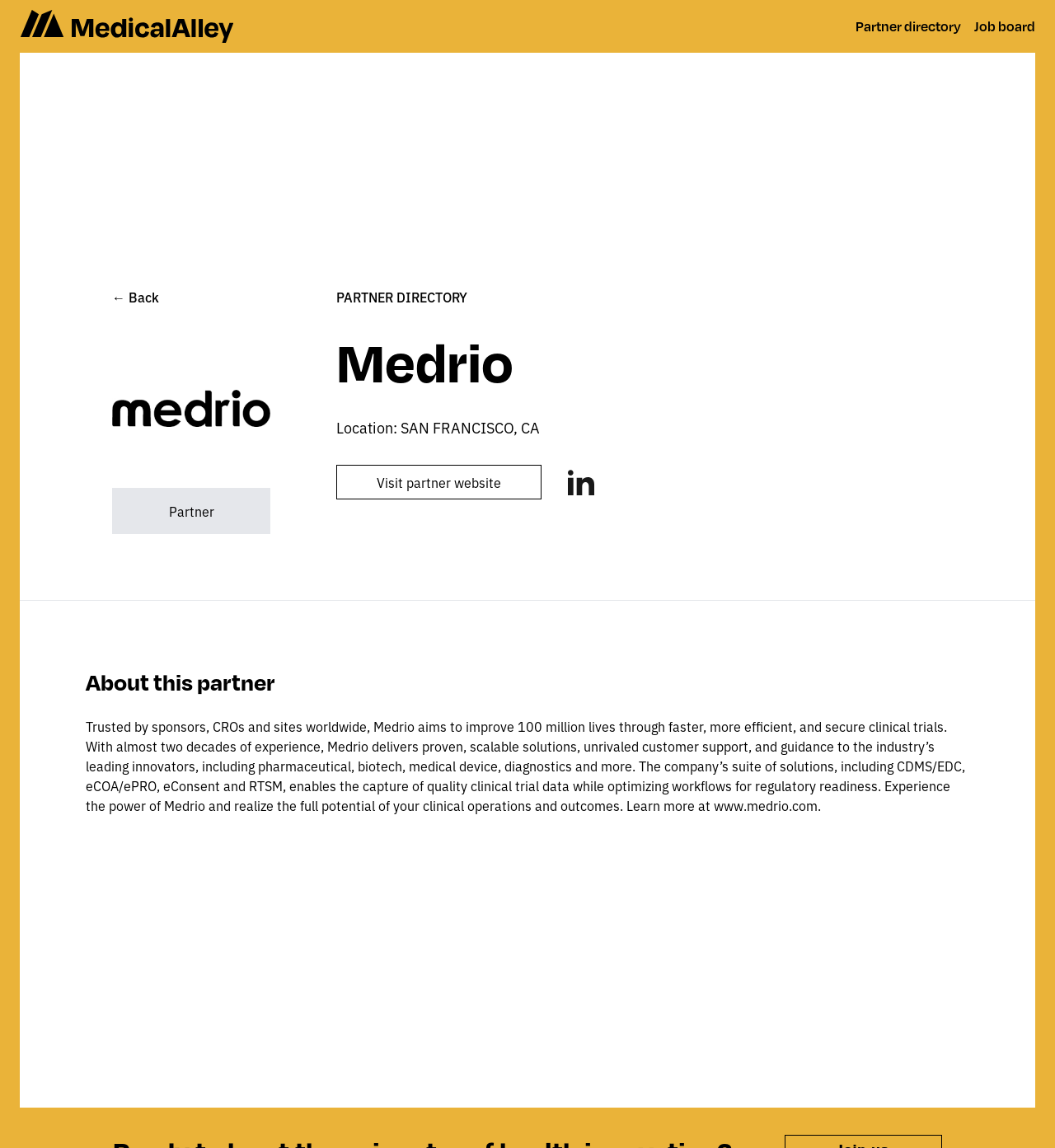Identify the bounding box coordinates for the UI element described by the following text: "Job board". Provide the coordinates as four float numbers between 0 and 1, in the format [left, top, right, bottom].

[0.923, 0.013, 0.981, 0.033]